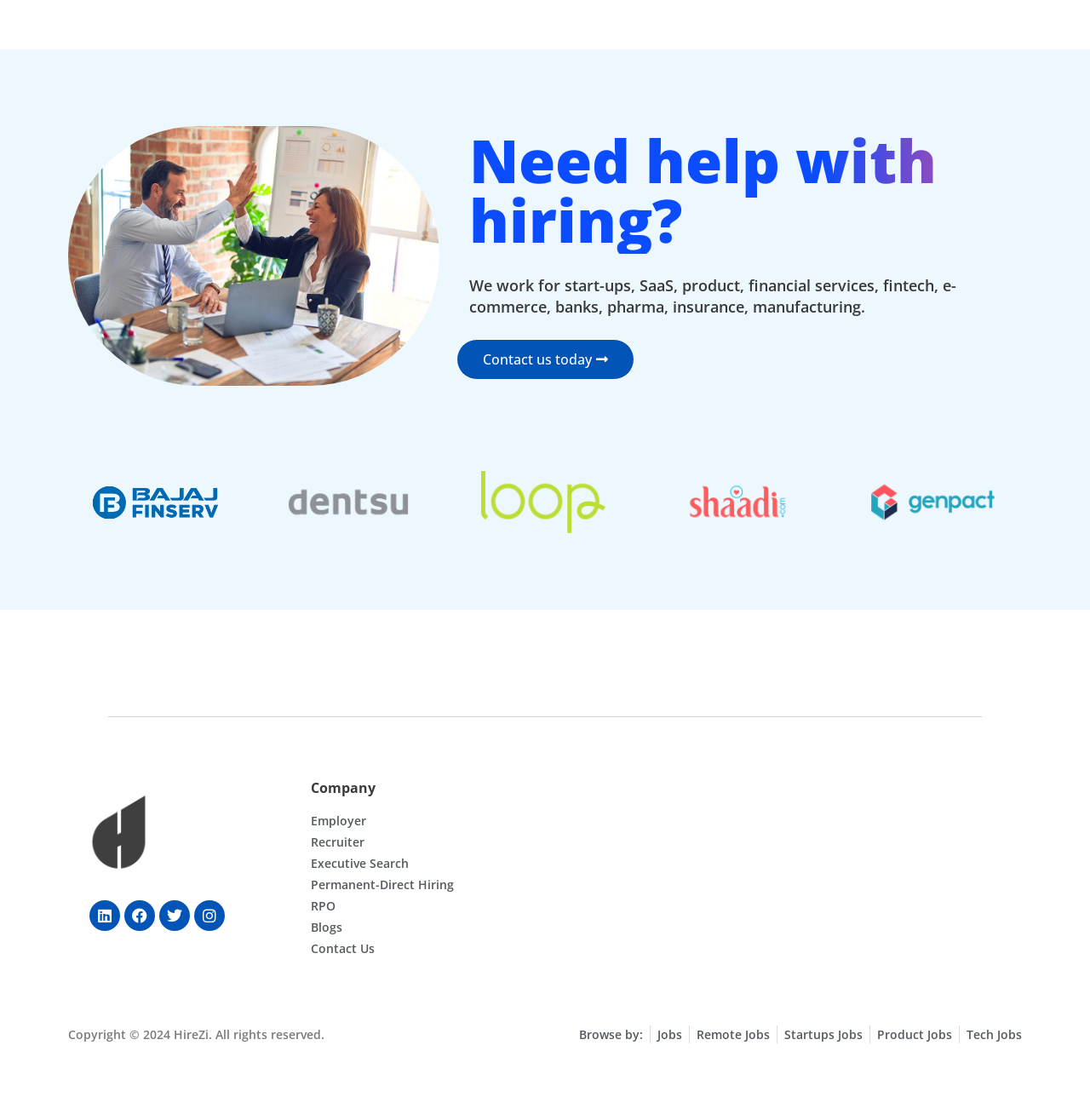Show the bounding box coordinates for the element that needs to be clicked to execute the following instruction: "Follow on LinkedIn". Provide the coordinates in the form of four float numbers between 0 and 1, i.e., [left, top, right, bottom].

[0.082, 0.804, 0.11, 0.831]